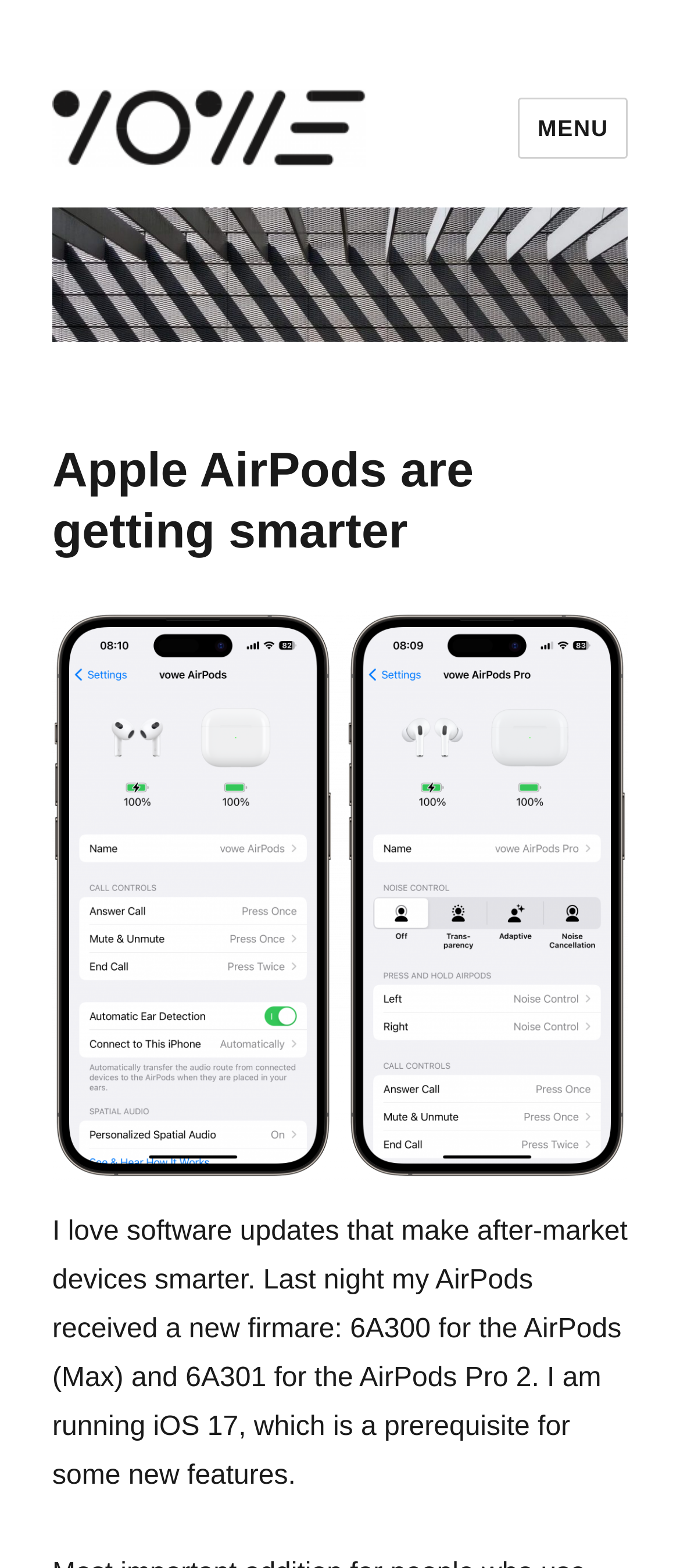Review the image closely and give a comprehensive answer to the question: What is the prerequisite for some new features?

The text mentions 'I am running iOS 17, which is a prerequisite for some new features' which indicates that iOS 17 is the prerequisite for some new features.